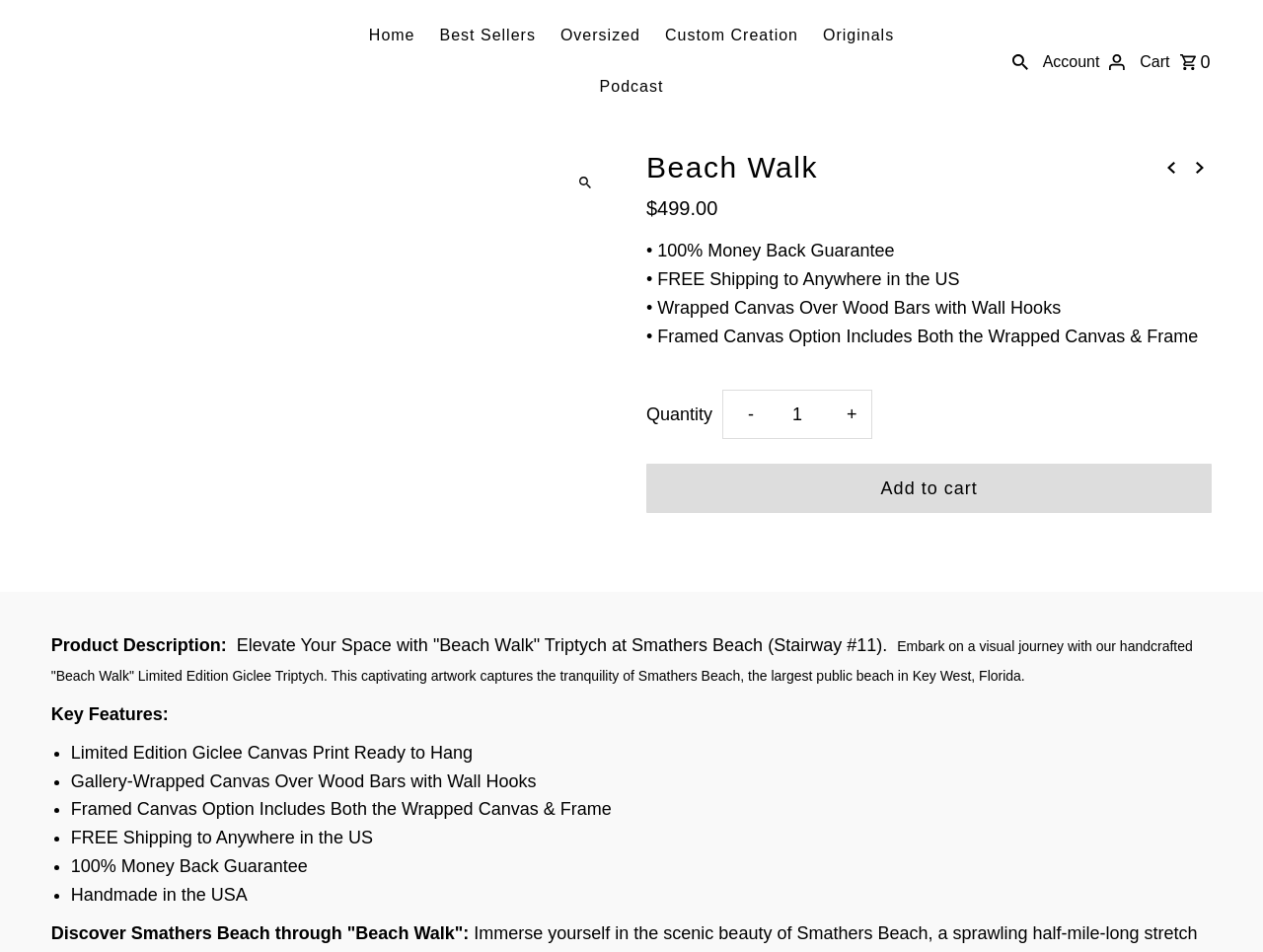Please identify the bounding box coordinates of the area that needs to be clicked to follow this instruction: "Zoom in on the image".

[0.445, 0.168, 0.48, 0.215]